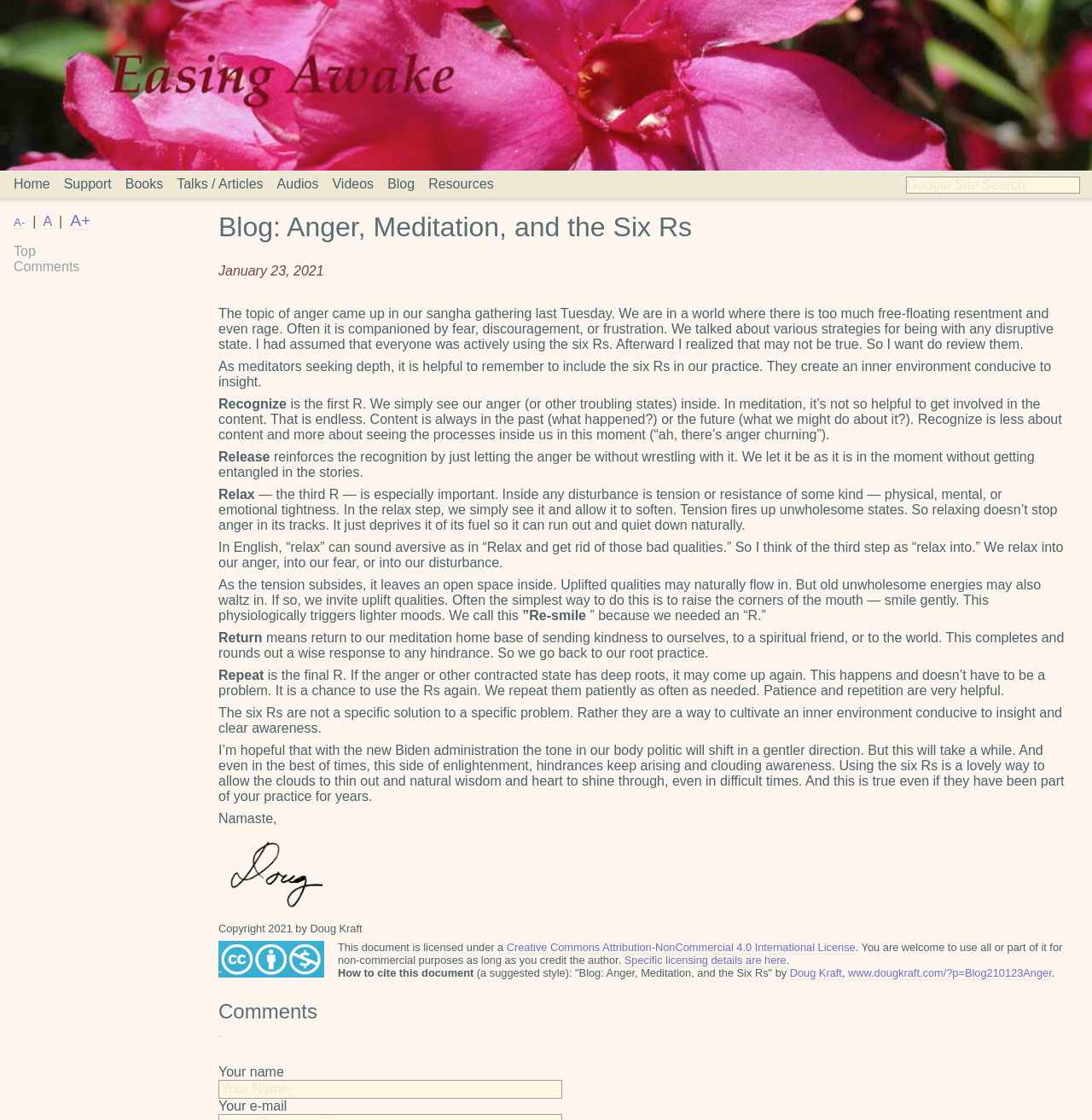Identify the bounding box coordinates for the region to click in order to carry out this instruction: "Click on the 'Top' link". Provide the coordinates using four float numbers between 0 and 1, formatted as [left, top, right, bottom].

[0.012, 0.218, 0.033, 0.231]